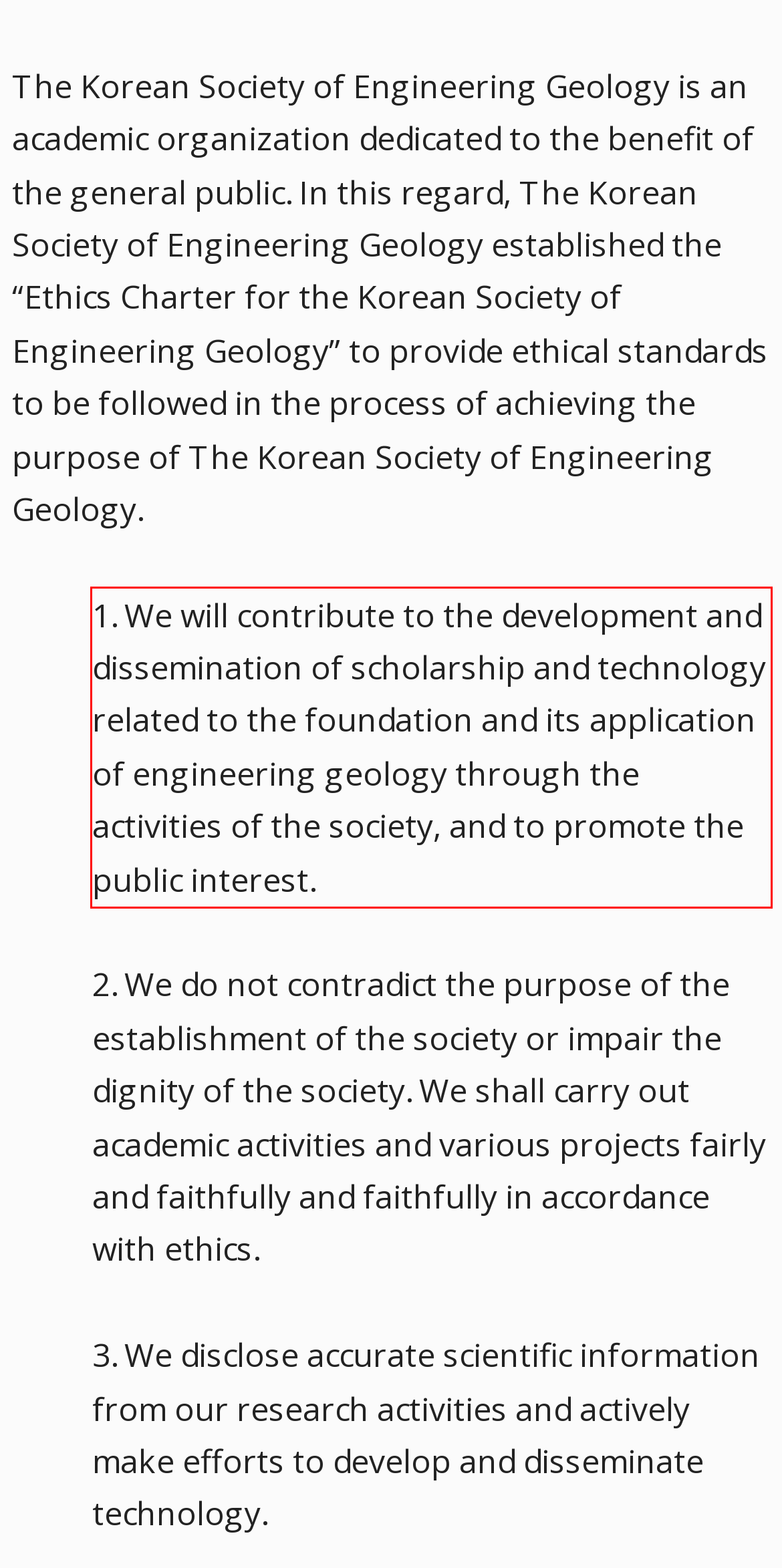From the provided screenshot, extract the text content that is enclosed within the red bounding box.

1. We will contribute to the development and dissemination of scholarship and technology related to the foundation and its application of engineering geology through the activities of the society, and to promote the public interest.